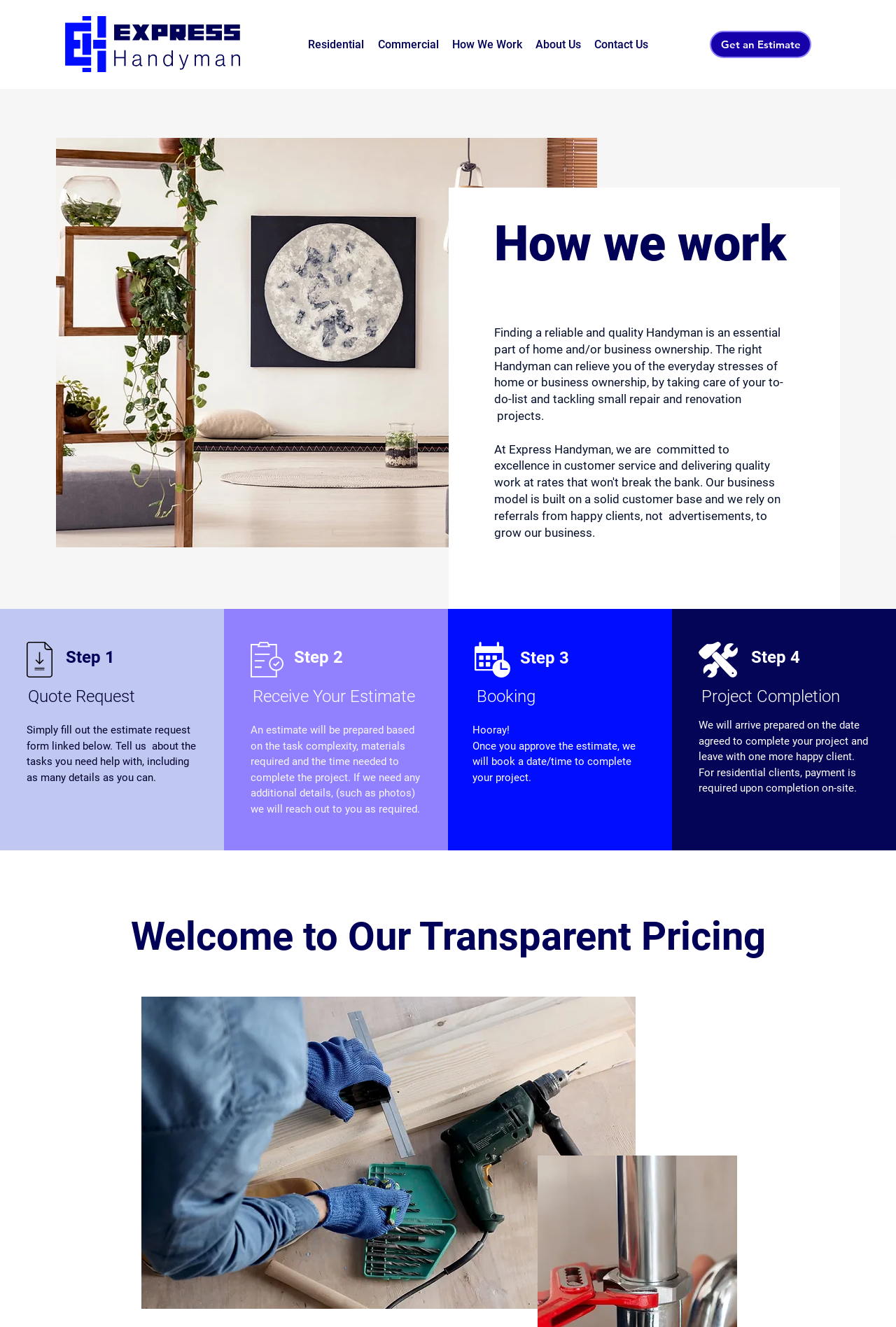What happens after the estimate is approved?
From the image, respond using a single word or phrase.

Booking a date/time for project completion